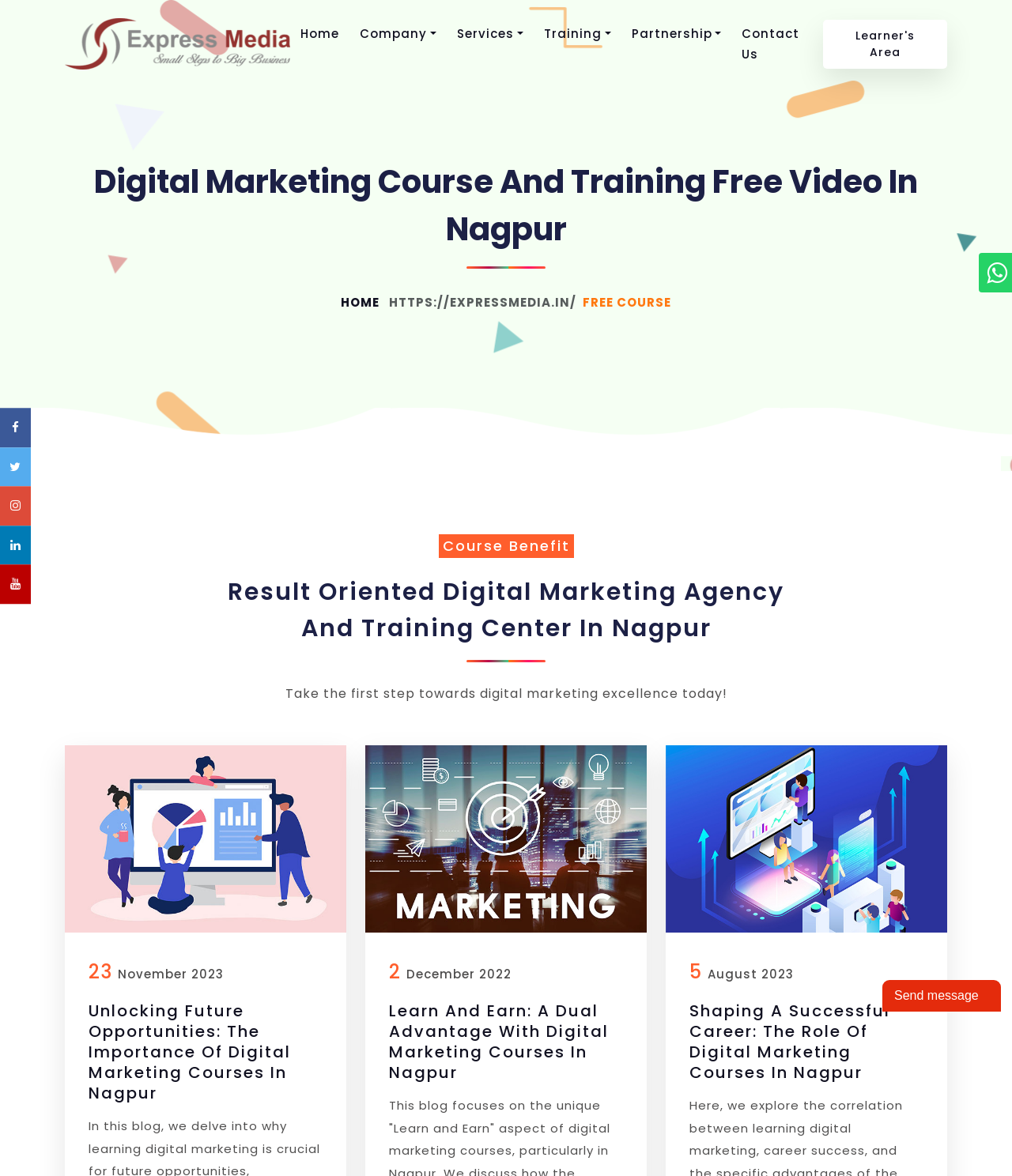Provide the bounding box coordinates for the area that should be clicked to complete the instruction: "Click the Contact Us link".

[0.725, 0.01, 0.811, 0.065]